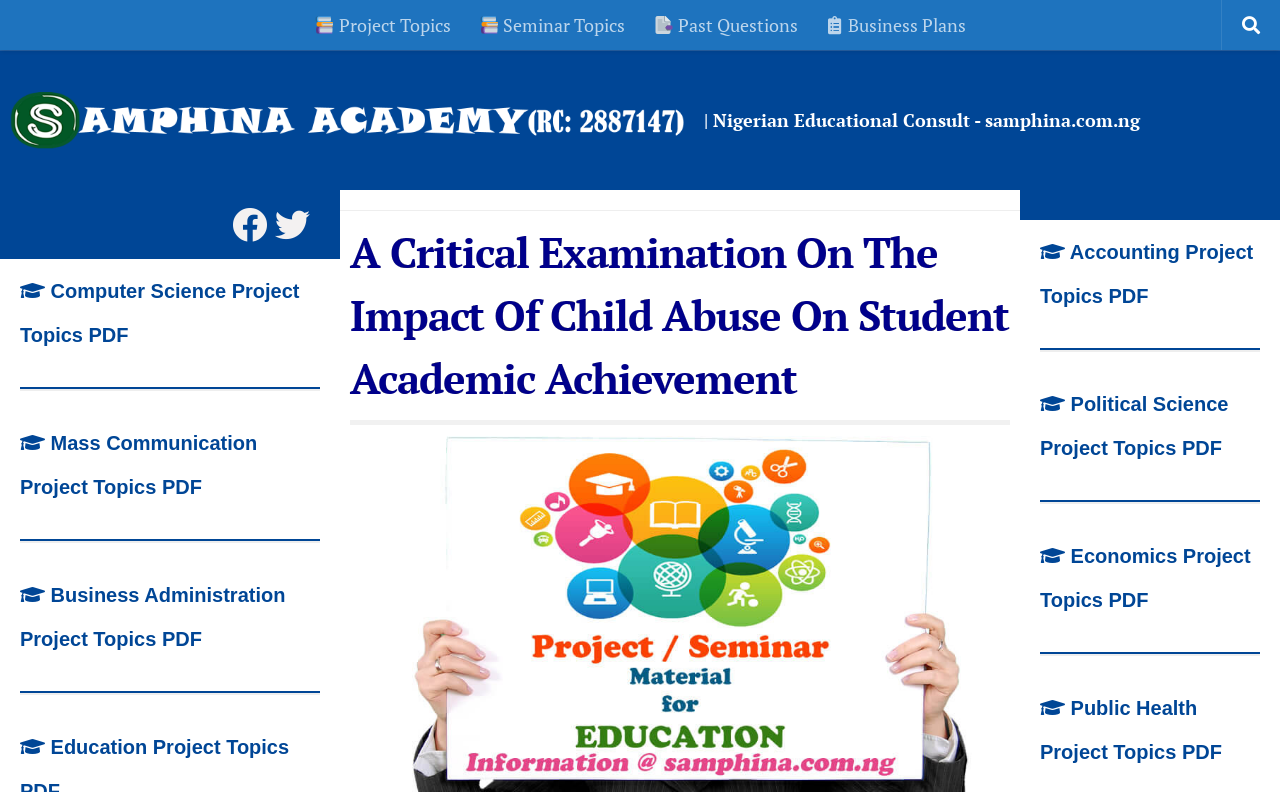Determine the bounding box for the described HTML element: "Skip to content". Ensure the coordinates are four float numbers between 0 and 1 in the format [left, top, right, bottom].

[0.003, 0.005, 0.144, 0.072]